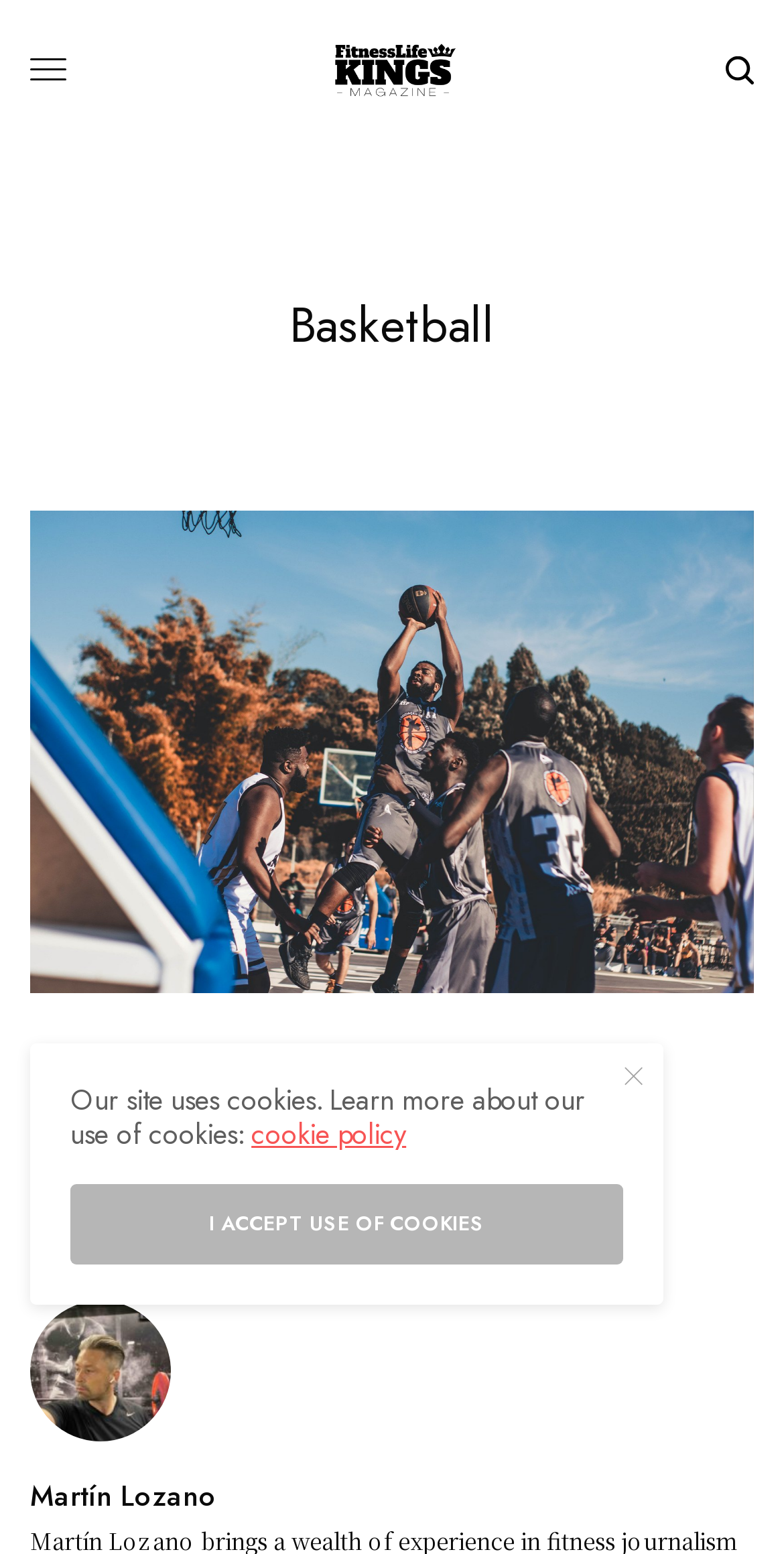Using the information in the image, give a detailed answer to the following question: What is the category of the link 'CLOTHING'?

The category of the link 'CLOTHING' is related to basketball outfit, which is indicated by its presence in the section about basketball outfit and its proximity to the heading 'Basketball Outfit'.